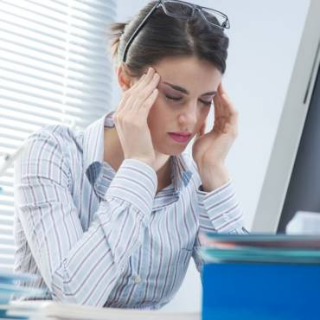Please use the details from the image to answer the following question comprehensively:
Why is the woman rubbing her temples?

The woman in the image is visibly distressed and rubbing her temples, which suggests that she is trying to alleviate stress, implying that she is experiencing a high level of anxiety or pressure in her work environment.